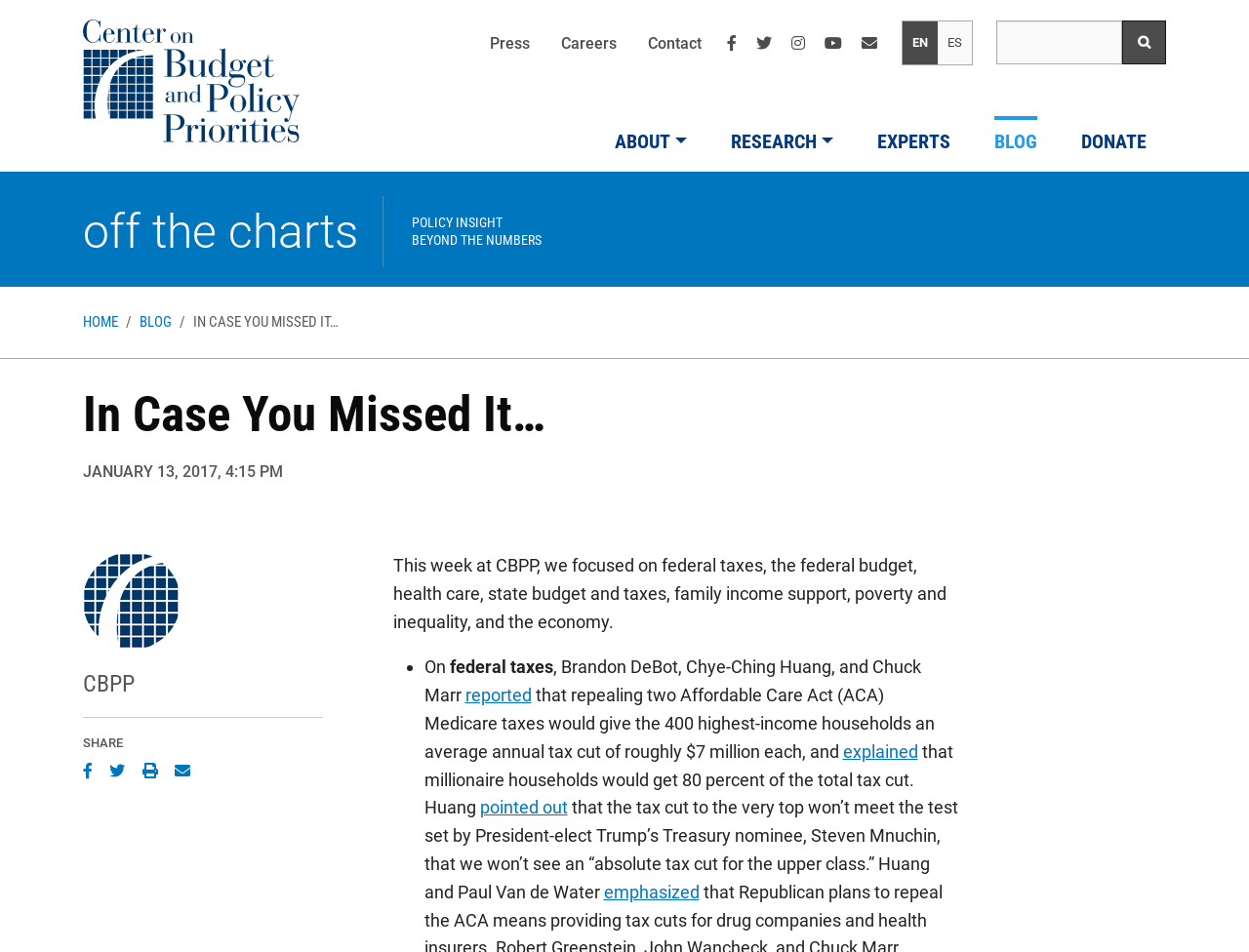Show me the bounding box coordinates of the clickable region to achieve the task as per the instruction: "Click on the 'Warning lights' link".

None